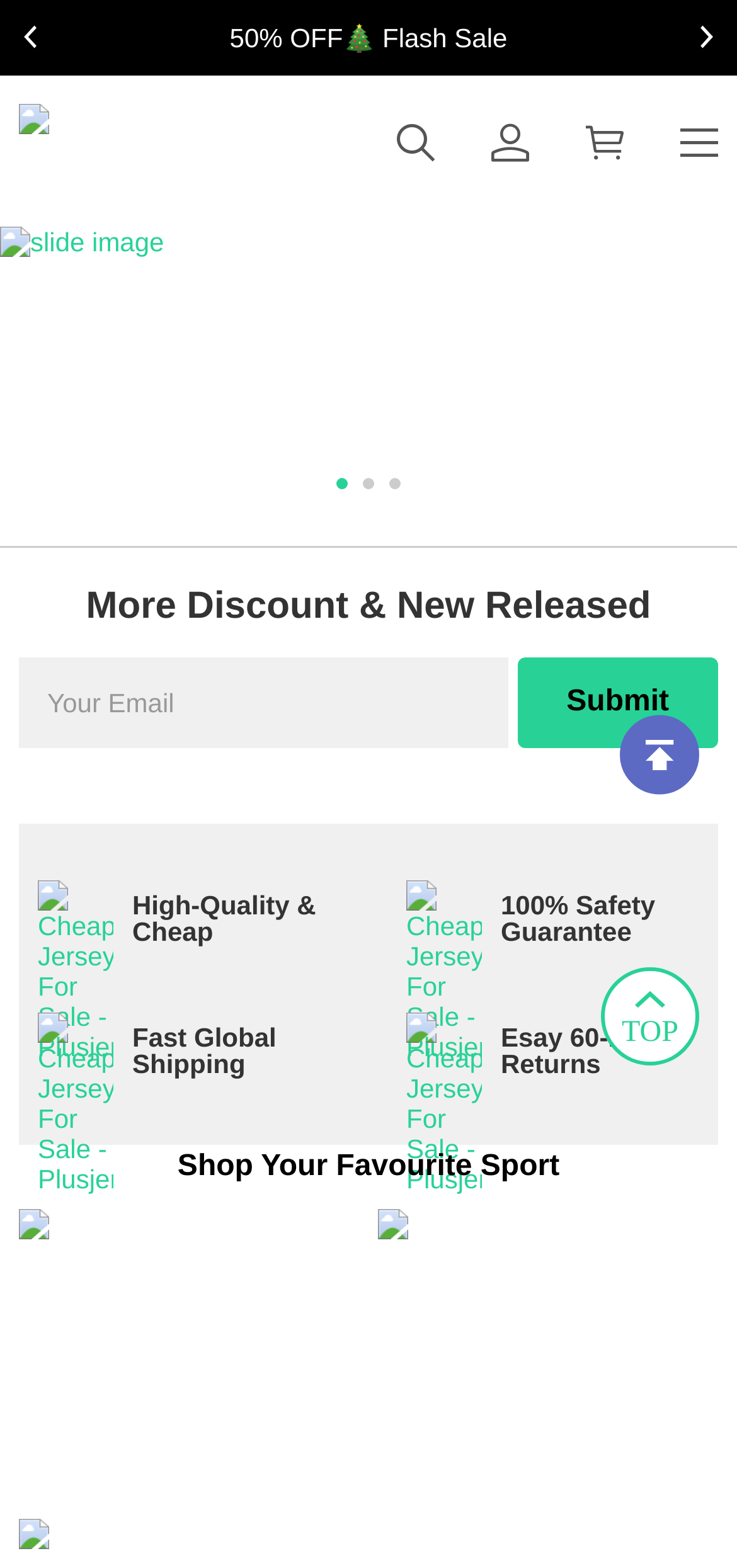Explain the webpage in detail, including its primary components.

The webpage is an e-commerce website, specifically a jerseys store, with the title "Plusjerseys.com Best Cheap Jersey Websites". At the top, there is a link "FREE SHIP OVER 5 ITEMS | Code: FREE" and a heading "Plusjerseys" accompanied by an image of the same name. 

To the right of the heading, there are three links: "Show your account page", "Show your shopping cart page", and a button to show or hide the navigation menu. 

Below the top section, there is a prominent link "Philadelphia Eagles Jerseys For Sale - Plusjerseys.com" with an accompanying image. 

On the left side, there is a section with a static text "More Discount & New Released" and a form with a textbox labeled "Your Email" and a submit button. 

In the middle of the page, there are three links with images, each describing a benefit of the website: "High-Quality & Cheap", "100% Safety Guarantee", and "Fast Global Shipping". 

Further down, there is a static text "Shop Your Favourite Sport" and two links with images, both leading to the same webpage. 

At the bottom of the page, there are several links, including "Back to top" and some social media icons.